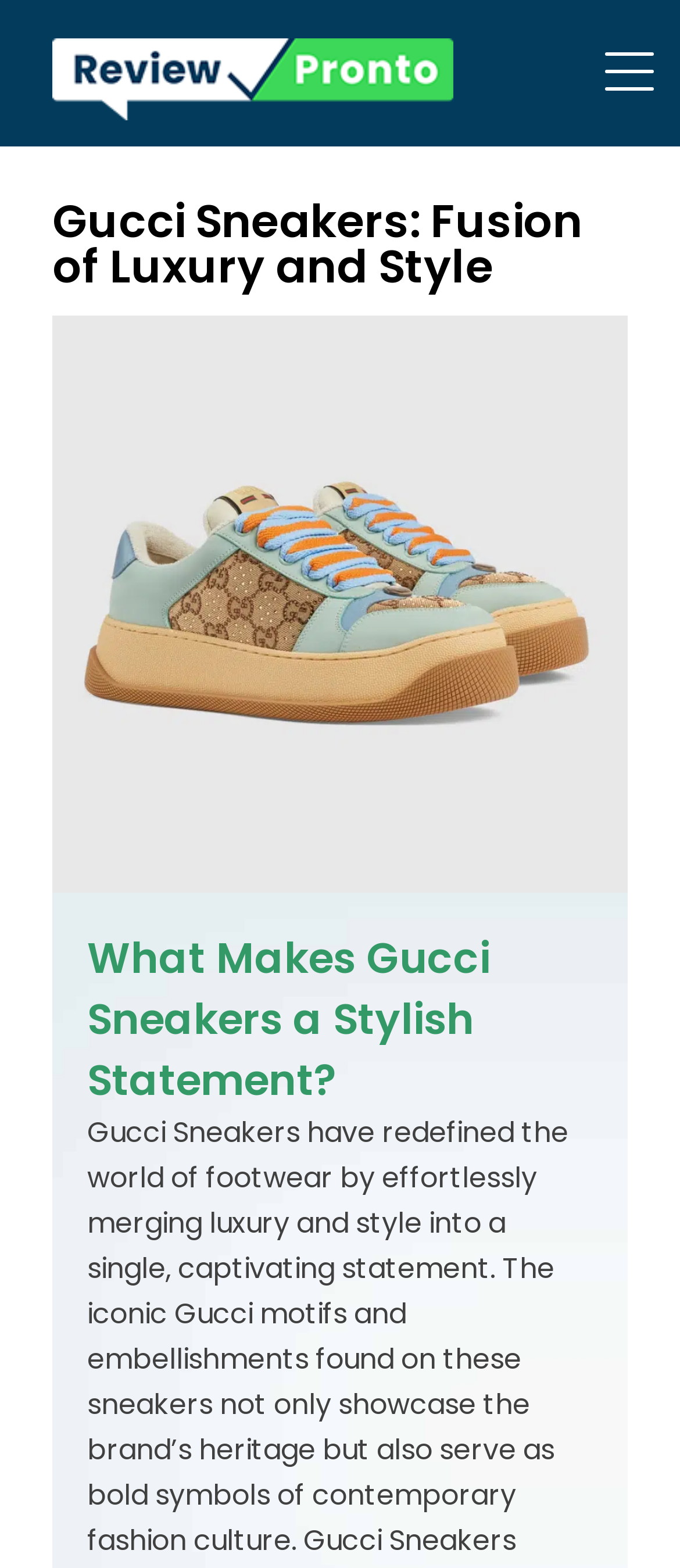Determine the bounding box coordinates of the UI element that matches the following description: "alt="Review Pronto" title="Review Pronto"". The coordinates should be four float numbers between 0 and 1 in the format [left, top, right, bottom].

[0.077, 0.024, 0.667, 0.076]